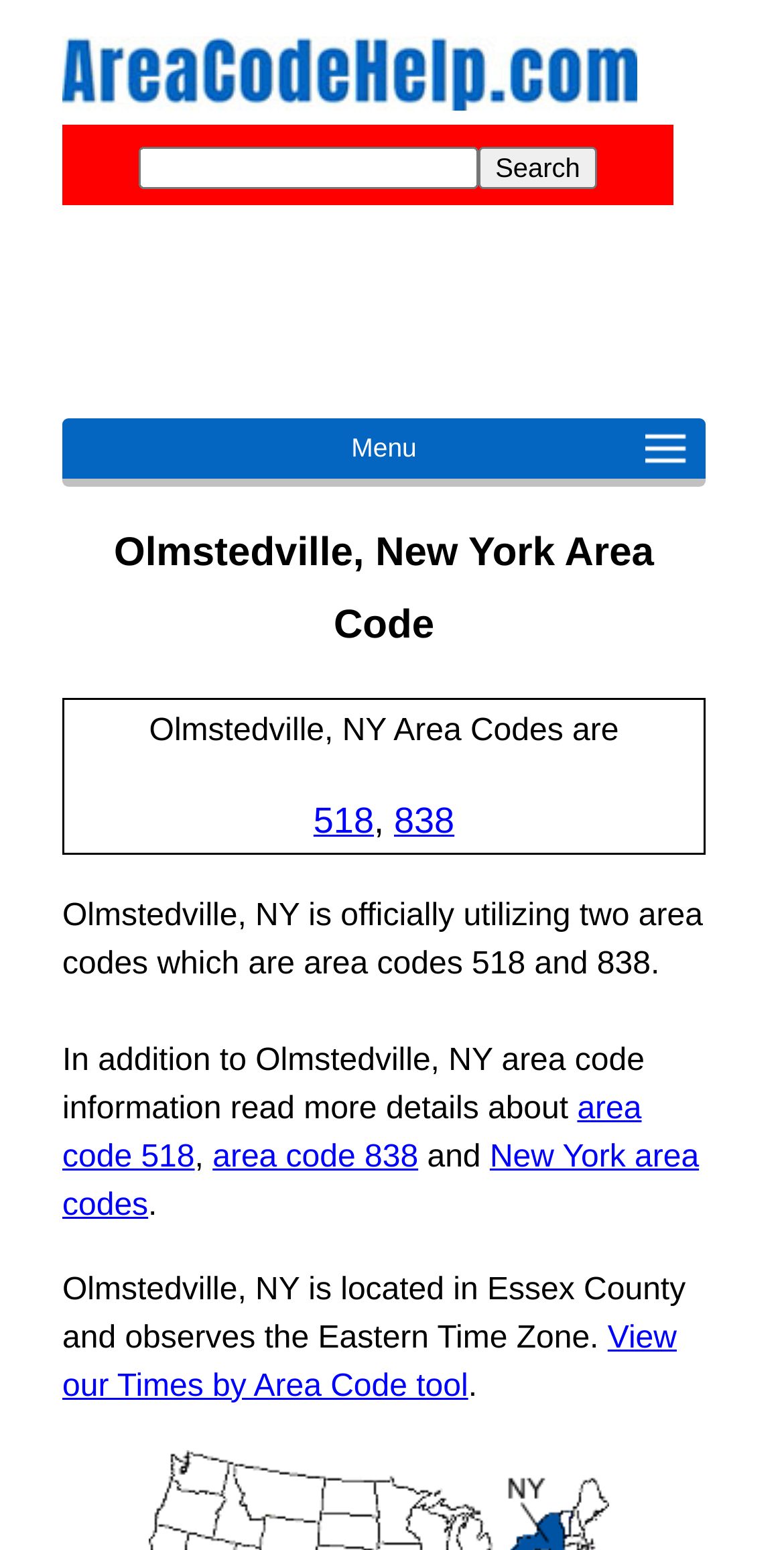Determine the bounding box coordinates (top-left x, top-left y, bottom-right x, bottom-right y) of the UI element described in the following text: New York area codes

[0.079, 0.735, 0.892, 0.788]